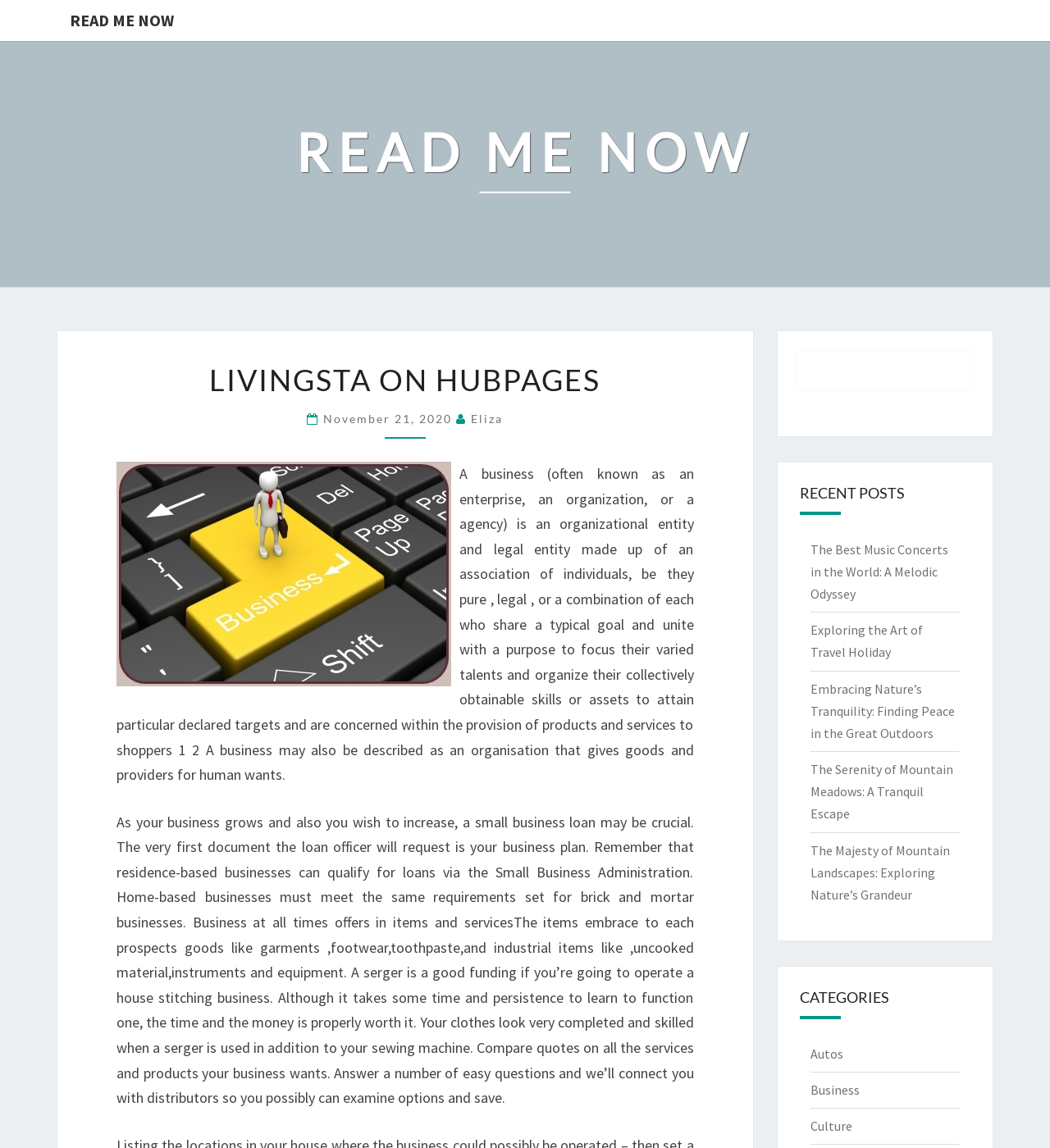Identify and generate the primary title of the webpage.

READ ME NOW